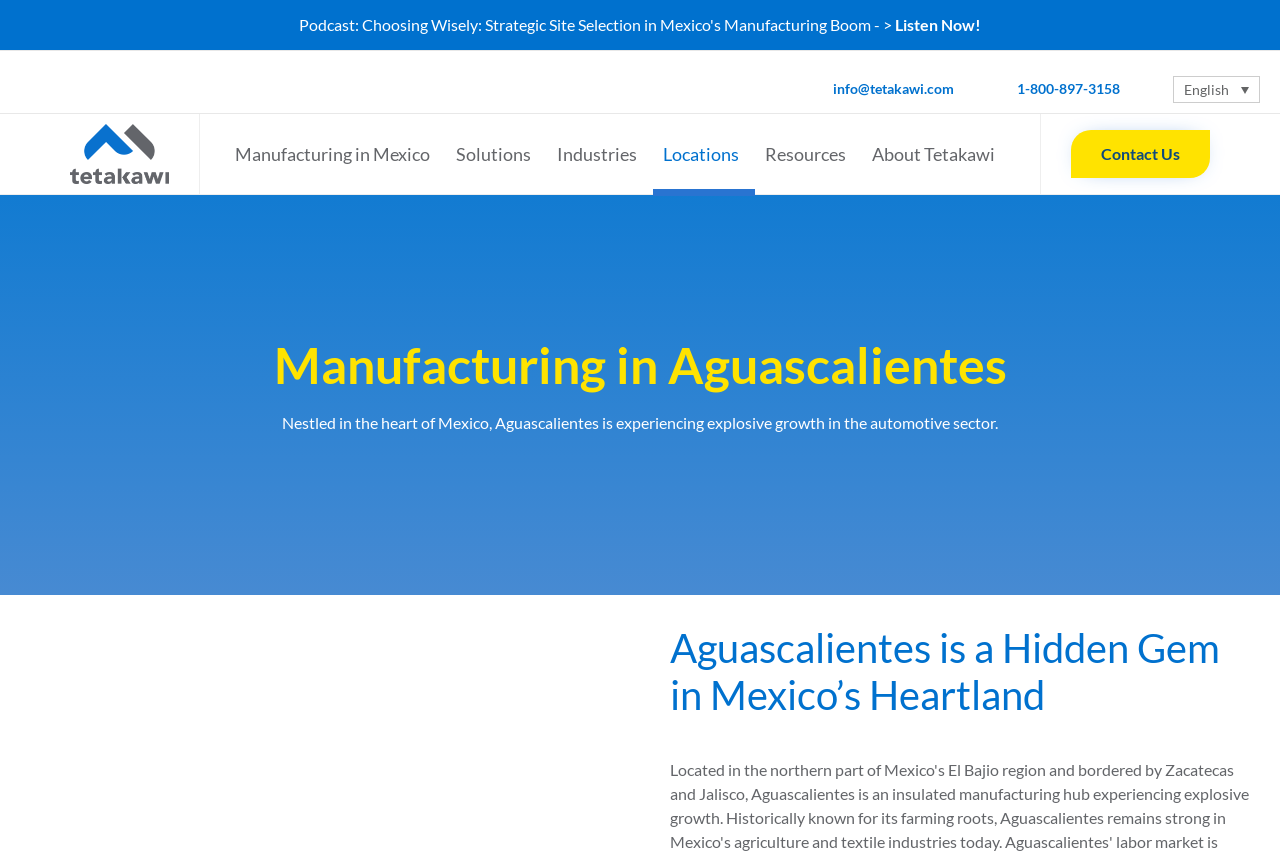Extract the primary header of the webpage and generate its text.

Manufacturing in Aguascalientes